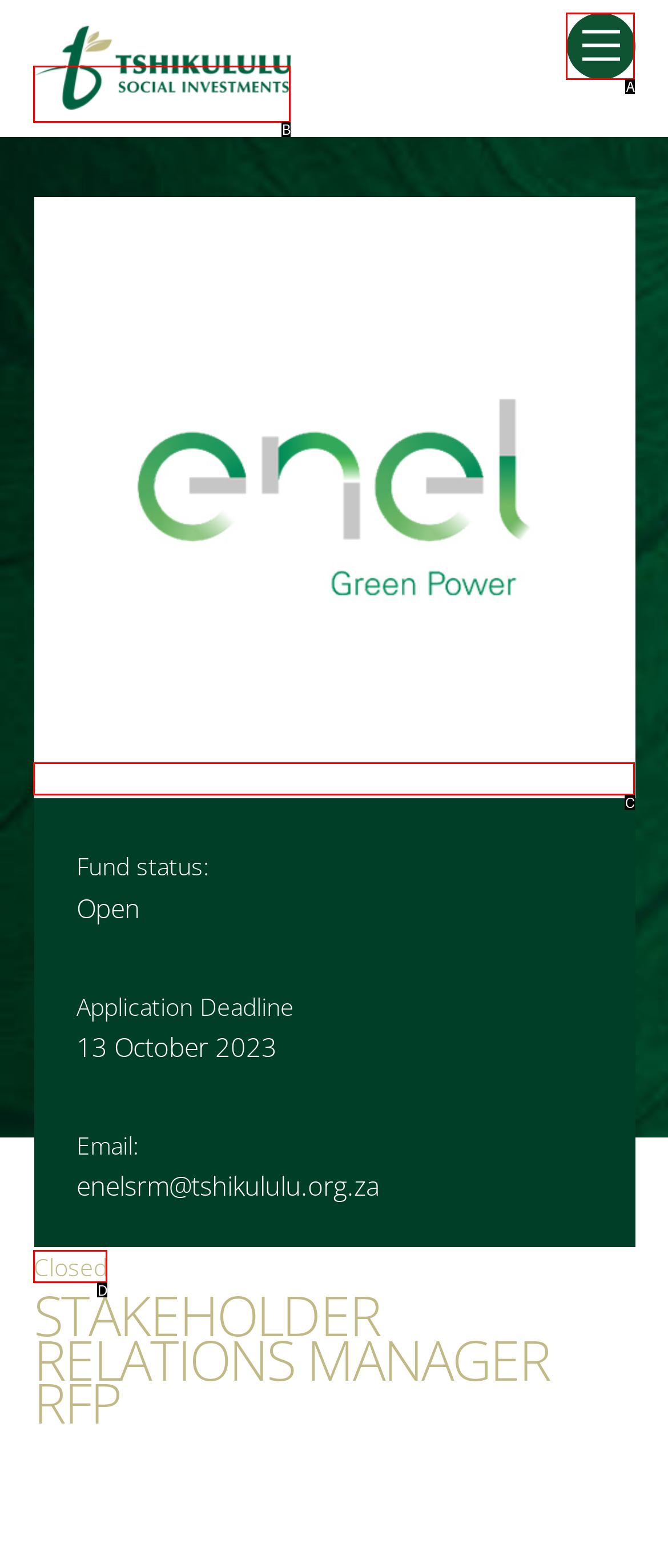Select the HTML element that corresponds to the description: alt="Enel" title="Enel"
Reply with the letter of the correct option from the given choices.

C